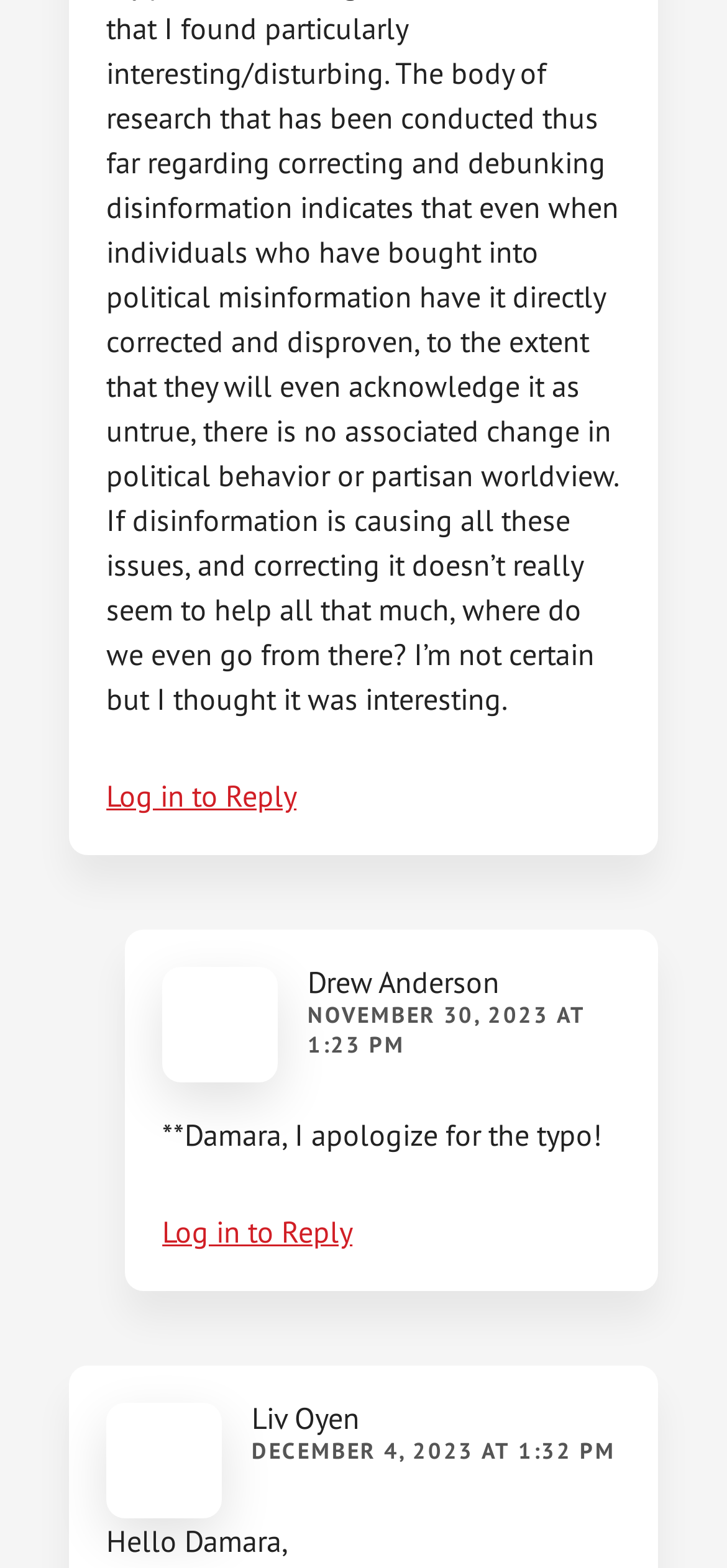Use a single word or phrase to answer the question:
How many comments are there?

2